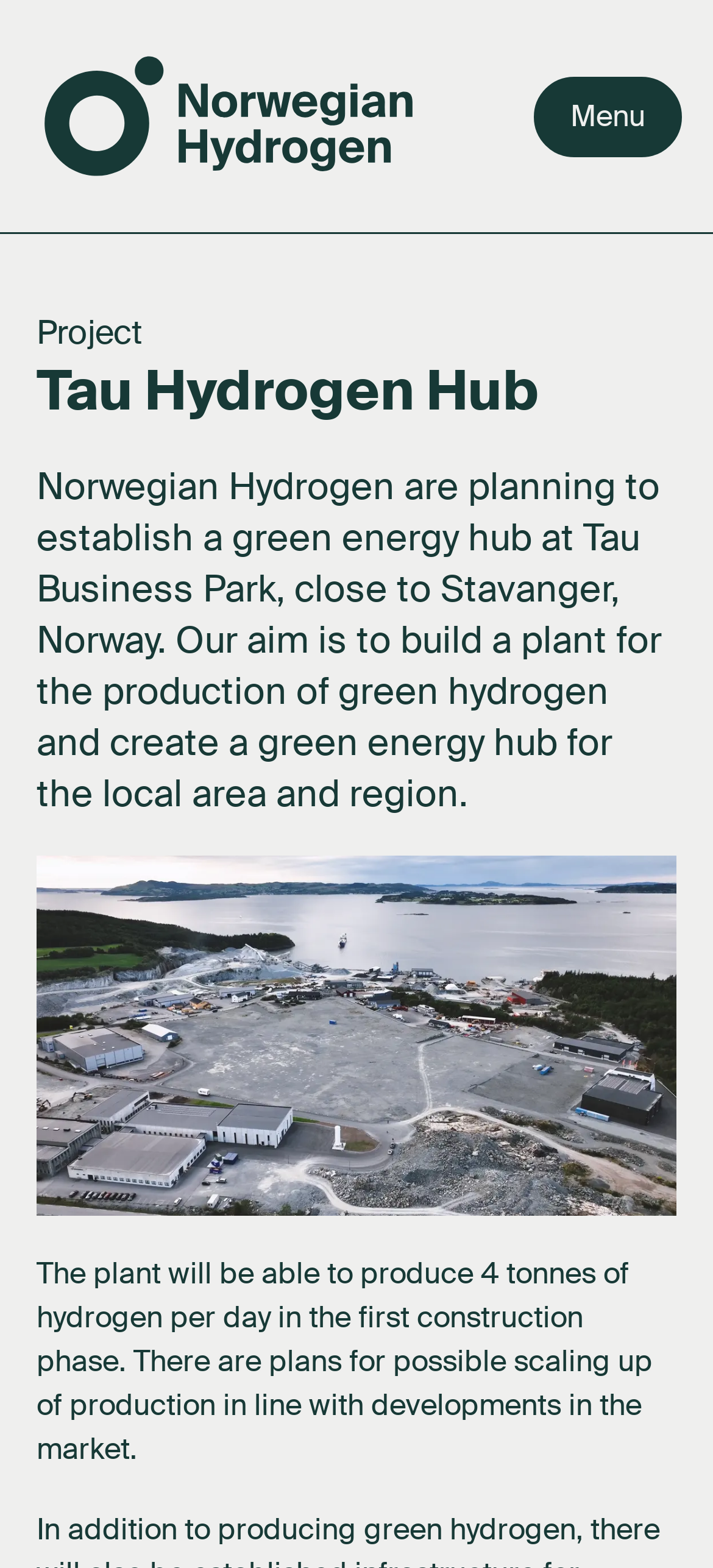Identify the bounding box coordinates of the area you need to click to perform the following instruction: "Click on Norwegian Hydrogen".

[0.062, 0.035, 0.497, 0.113]